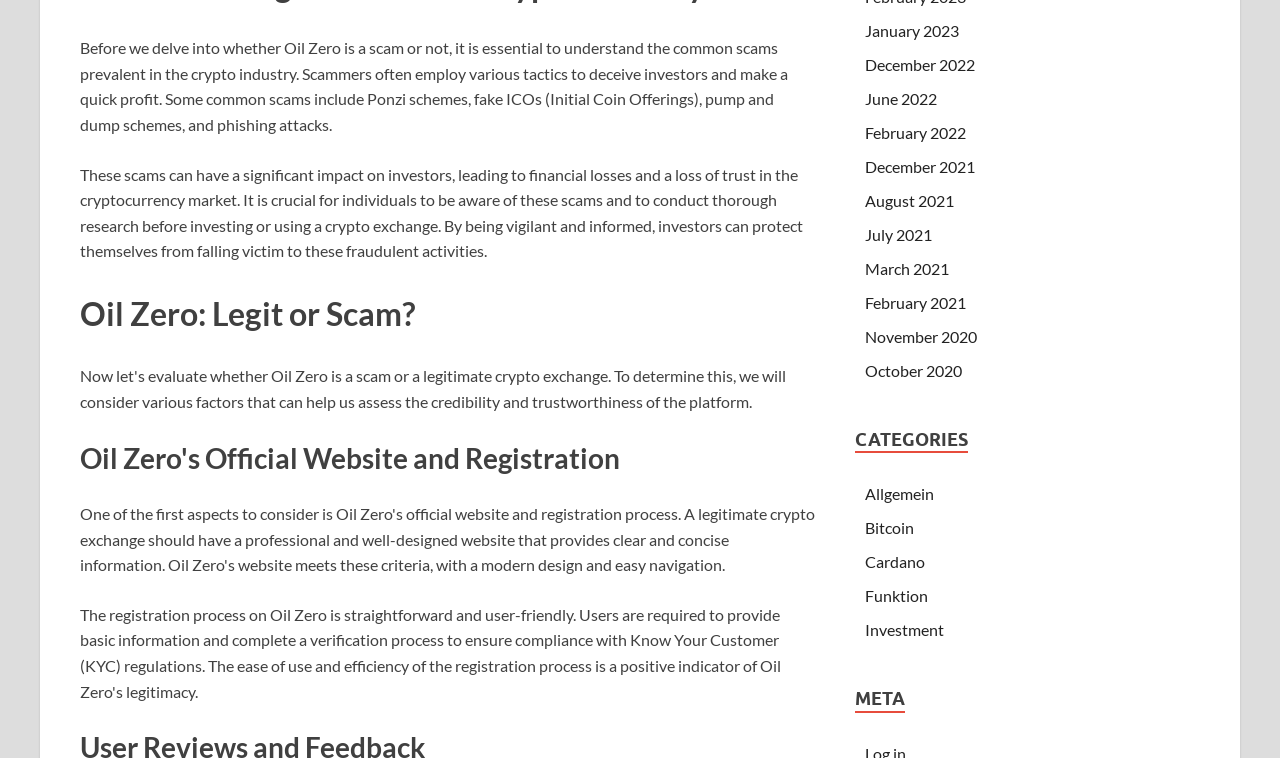Please provide a brief answer to the question using only one word or phrase: 
What is the topic of the article?

Oil Zero